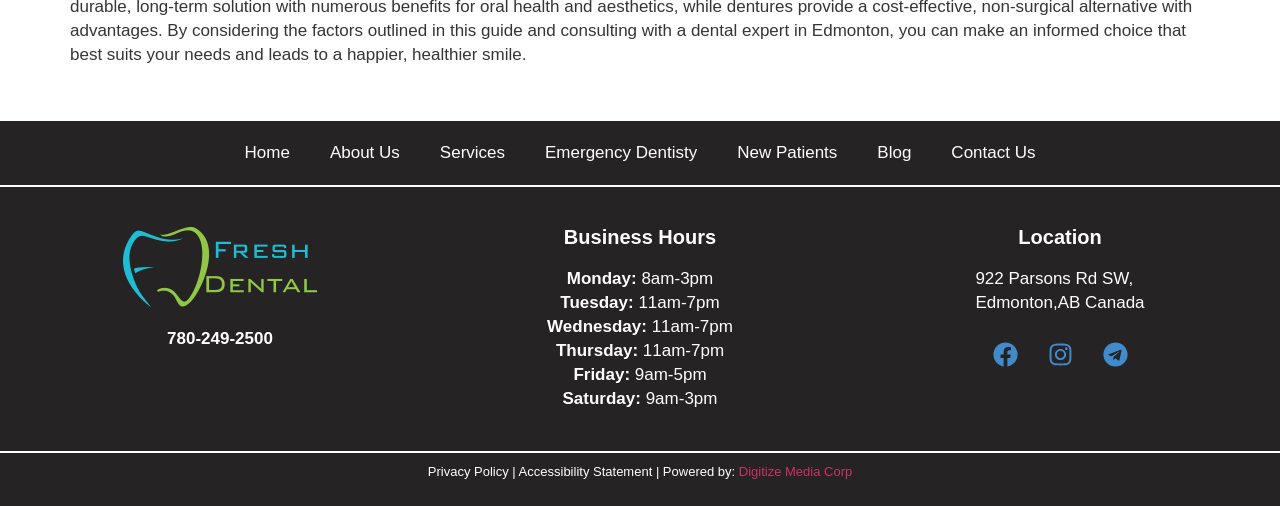How many social media links are available?
Examine the image closely and answer the question with as much detail as possible.

I found the social media links by looking at the links located at the bottom of the page, which are labeled as 'Facebook', 'Instagram', and 'Telegram'. There are three social media links in total.